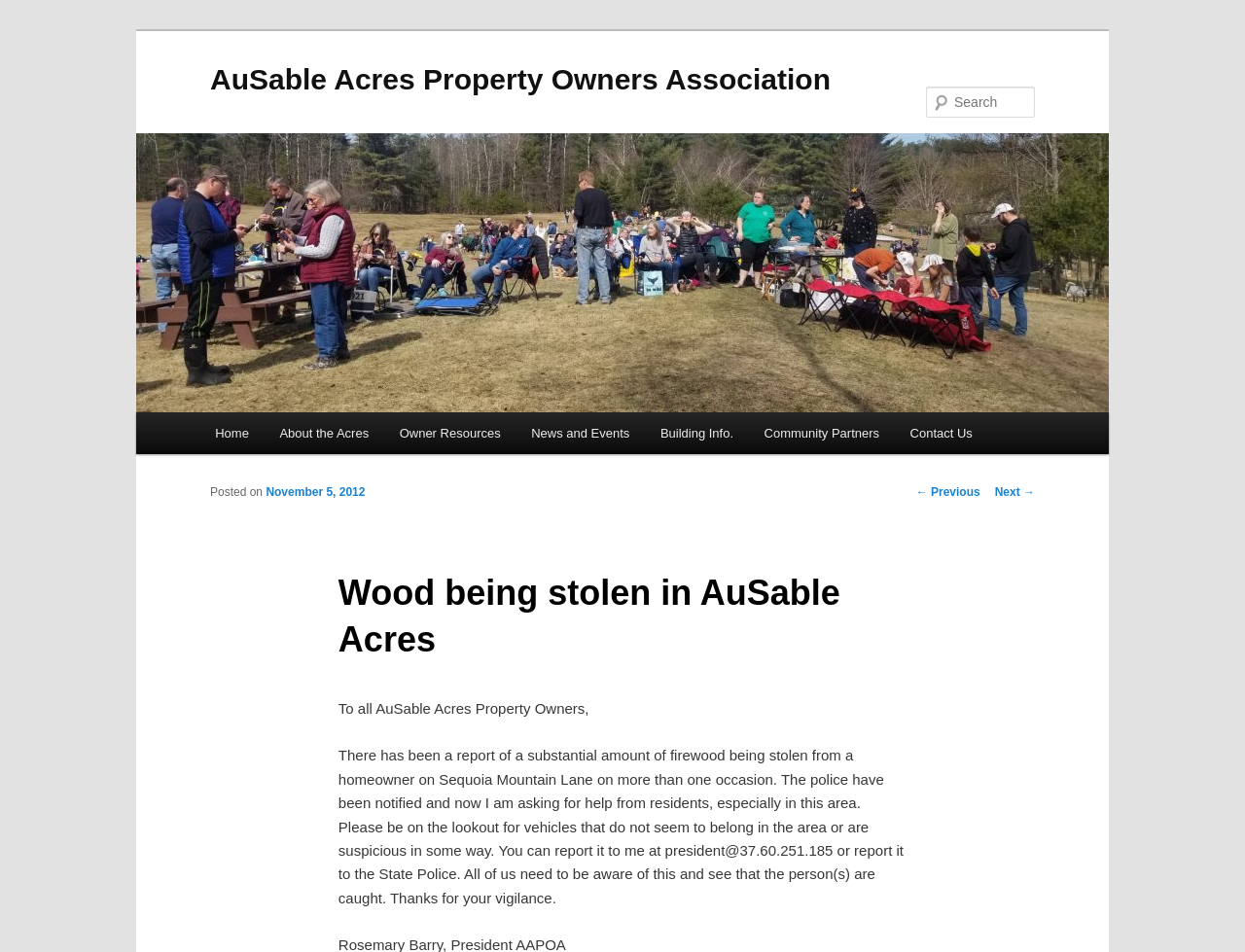Based on the visual content of the image, answer the question thoroughly: What is the name of the property owners association?

The name of the property owners association can be found in the heading element at the top of the webpage, which is 'AuSable Acres Property Owners Association'.